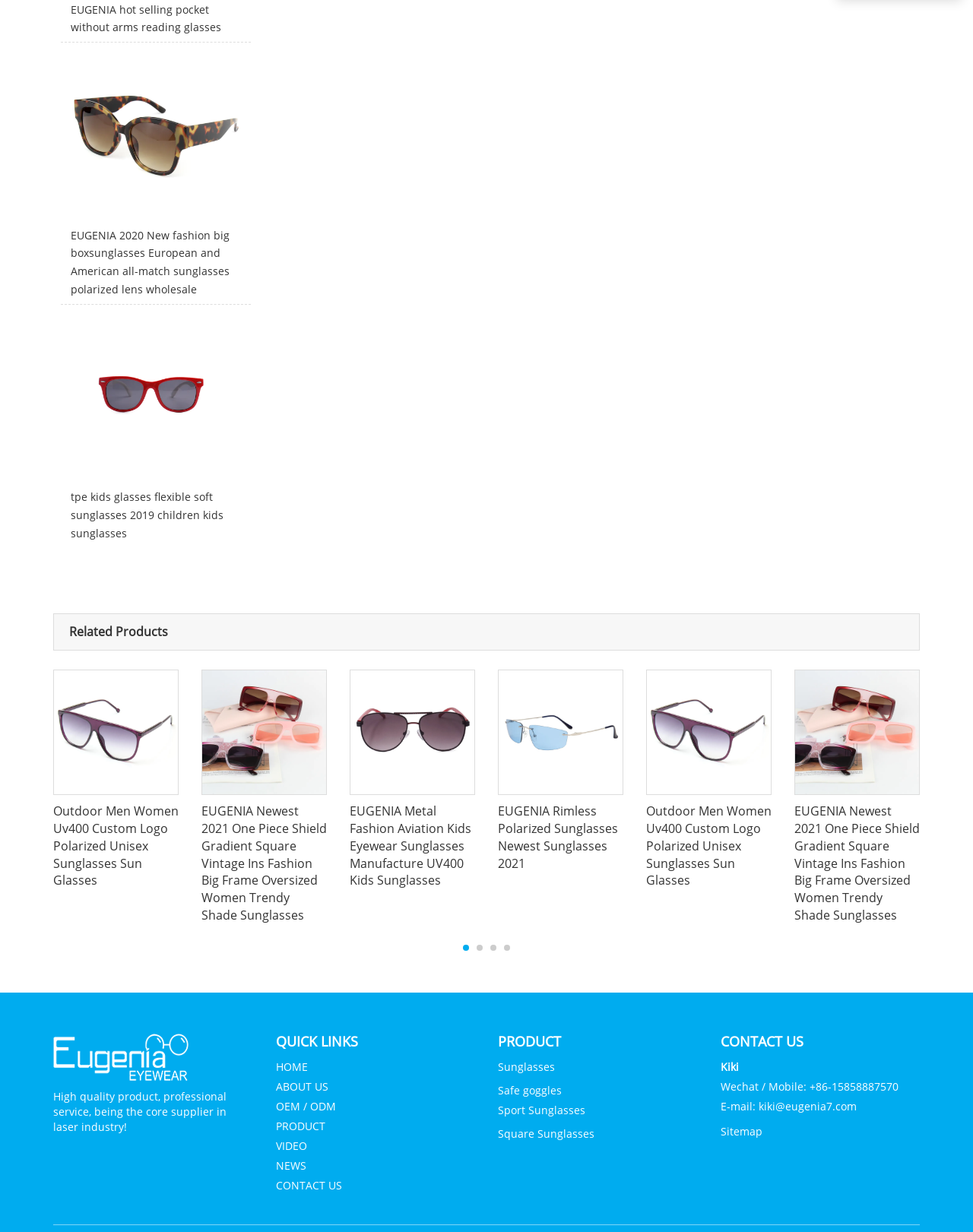Based on the element description OEM / ODM, identify the bounding box of the UI element in the given webpage screenshot. The coordinates should be in the format (top-left x, top-left y, bottom-right x, bottom-right y) and must be between 0 and 1.

[0.283, 0.892, 0.345, 0.904]